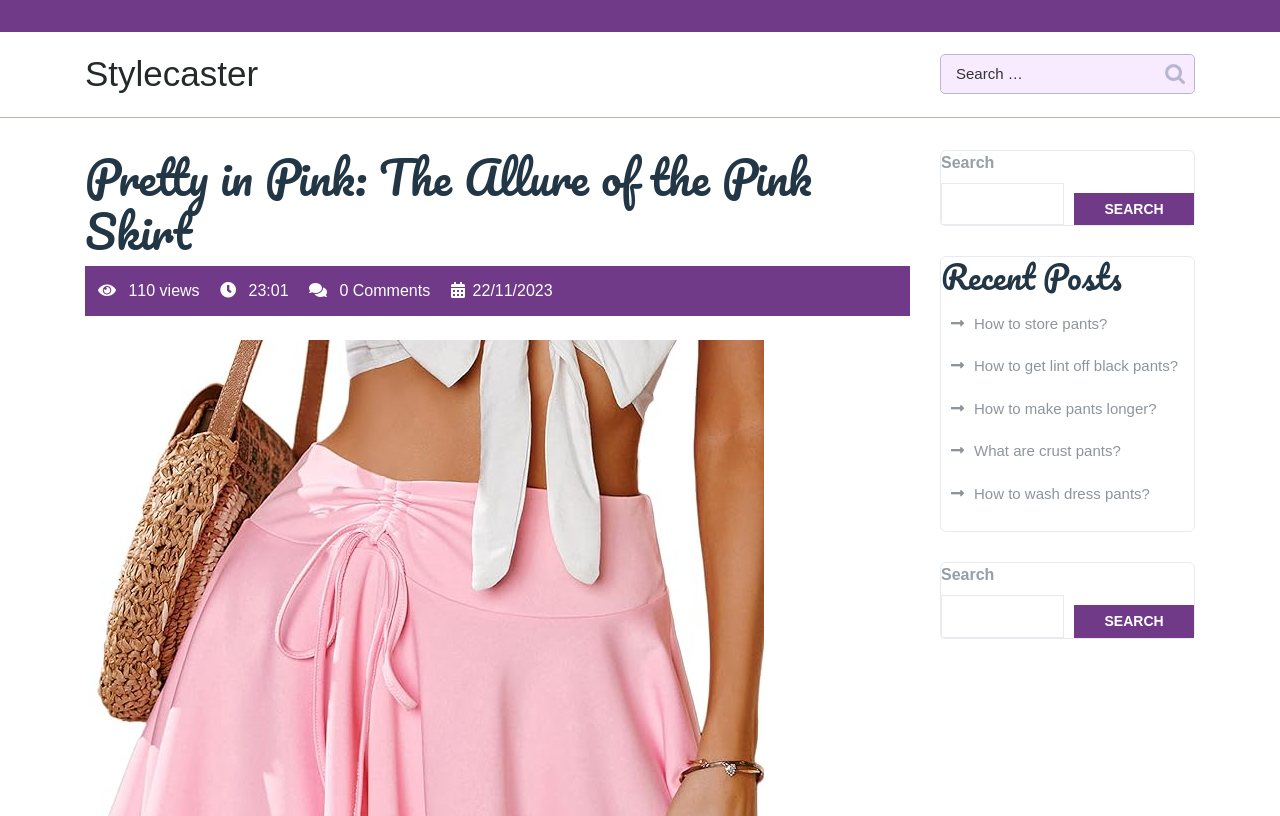Given the webpage screenshot and the description, determine the bounding box coordinates (top-left x, top-left y, bottom-right x, bottom-right y) that define the location of the UI element matching this description: How to store pants?

[0.743, 0.386, 0.865, 0.407]